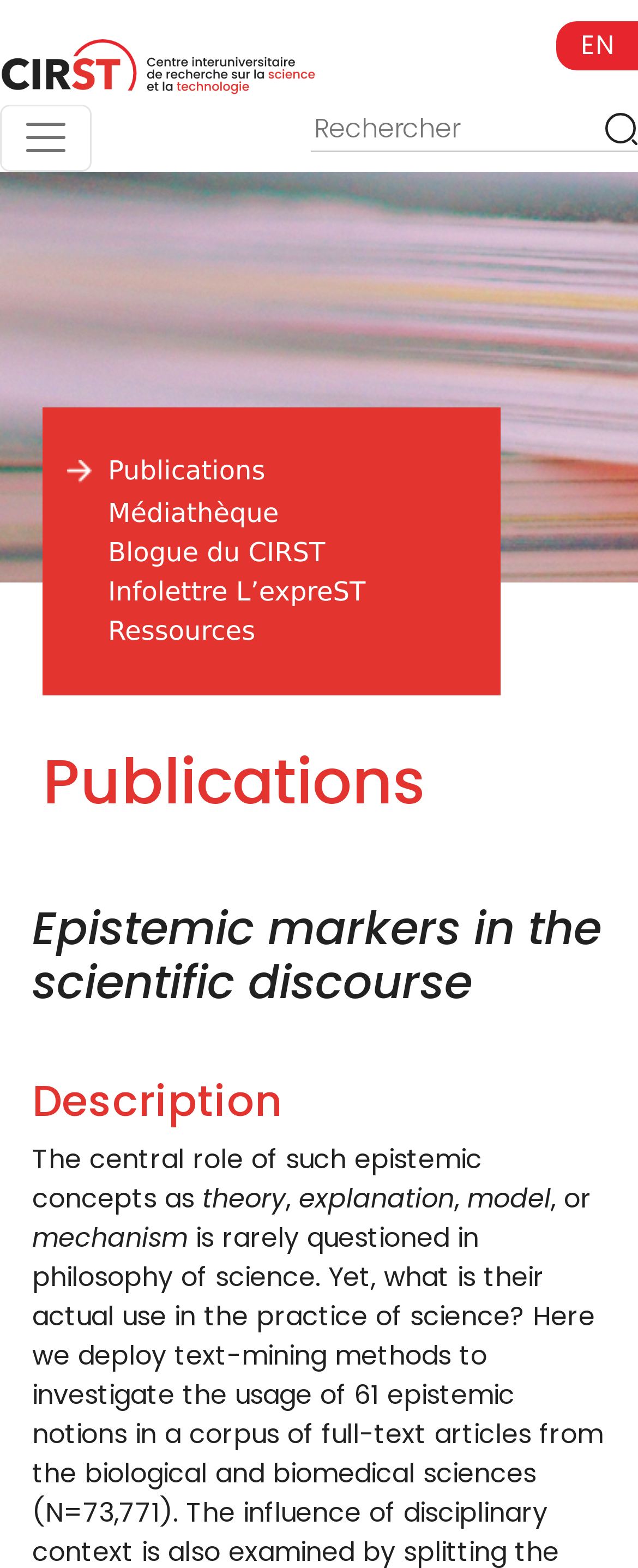Identify the bounding box for the given UI element using the description provided. Coordinates should be in the format (top-left x, top-left y, bottom-right x, bottom-right y) and must be between 0 and 1. Here is the description: Blogue du CIRST

[0.169, 0.342, 0.51, 0.362]